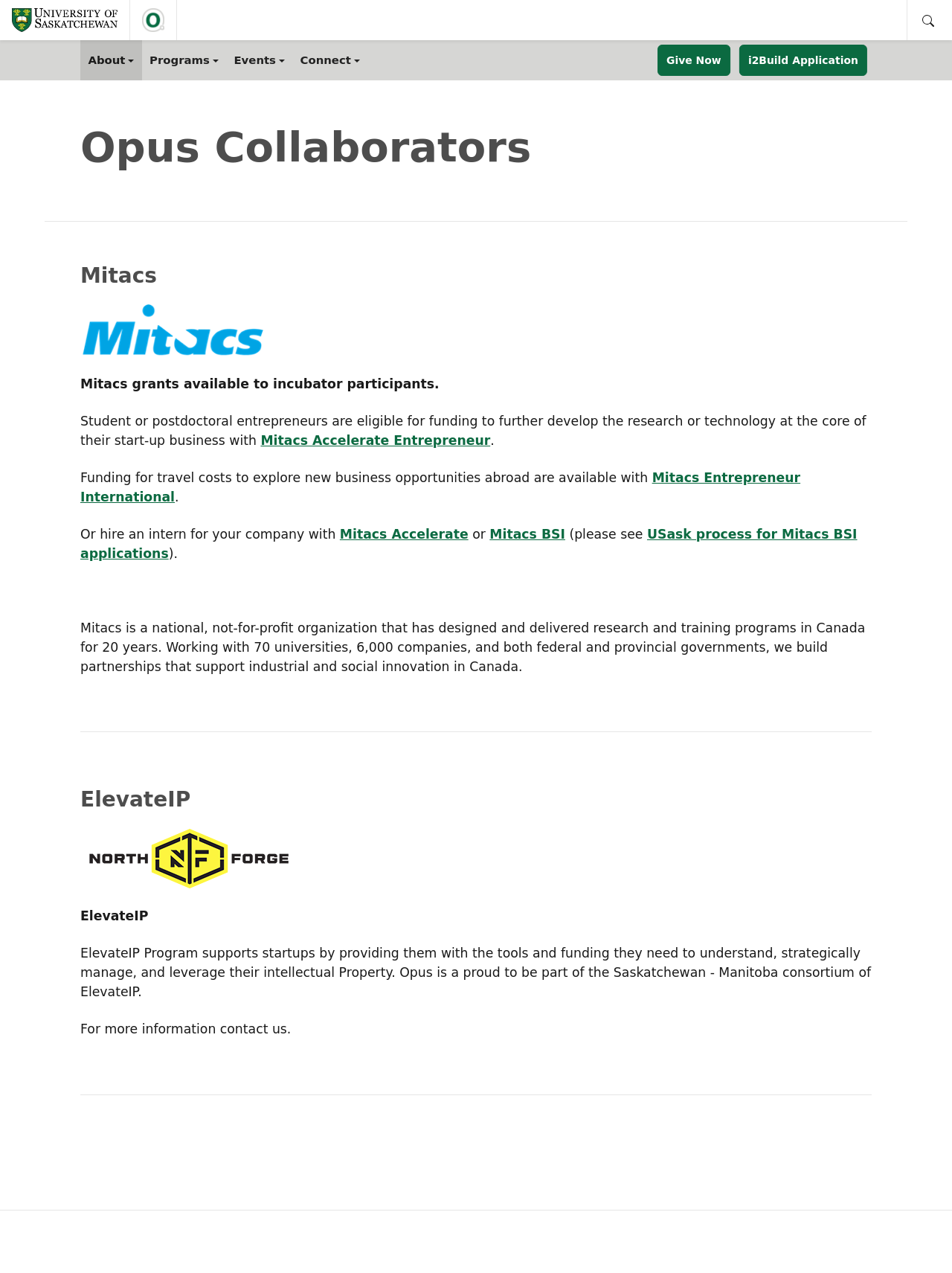Predict the bounding box for the UI component with the following description: "About".

[0.084, 0.032, 0.149, 0.063]